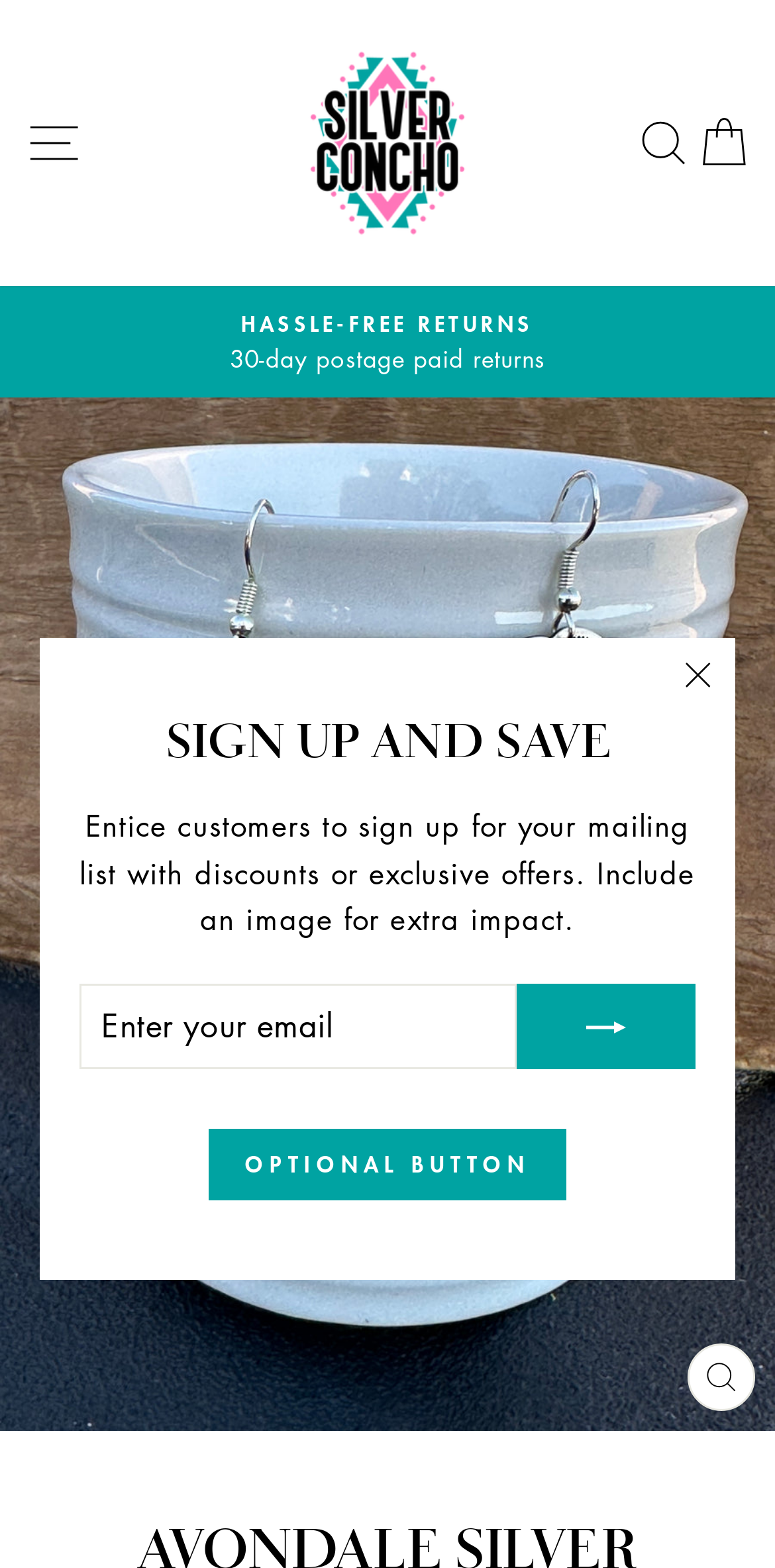Offer a detailed account of what is visible on the webpage.

This webpage is about Avondale Silver Earrings, specifically a product page for a pair of earrings made by Navajo artist Leander Tahe. 

At the top left corner, there is a site navigation button labeled "SITE NAVIGATION". Next to it, there is a link to the main page of the website, "Silver Concho - Western and Native American Navajo Jewelry - Turquoise and Sterling Silver", which also has an associated image. 

On the top right corner, there are two links, "SEARCH" and "CART", with the latter being a dropdown menu. 

Below the top navigation bar, there is a large image of the Avondale Silver Earrings, taking up the full width of the page. 

Underneath the image, there is a button to pause a slideshow, and a text block describing the hassle-free return policy, which spans almost the full width of the page. 

At the bottom of the page, there is a newsletter signup section, which takes up the full width of the page. It has a heading "SIGN UP AND SAVE", a text box to enter an email address, a subscribe button, and an optional button. There is also a close button at the top right corner of this section.